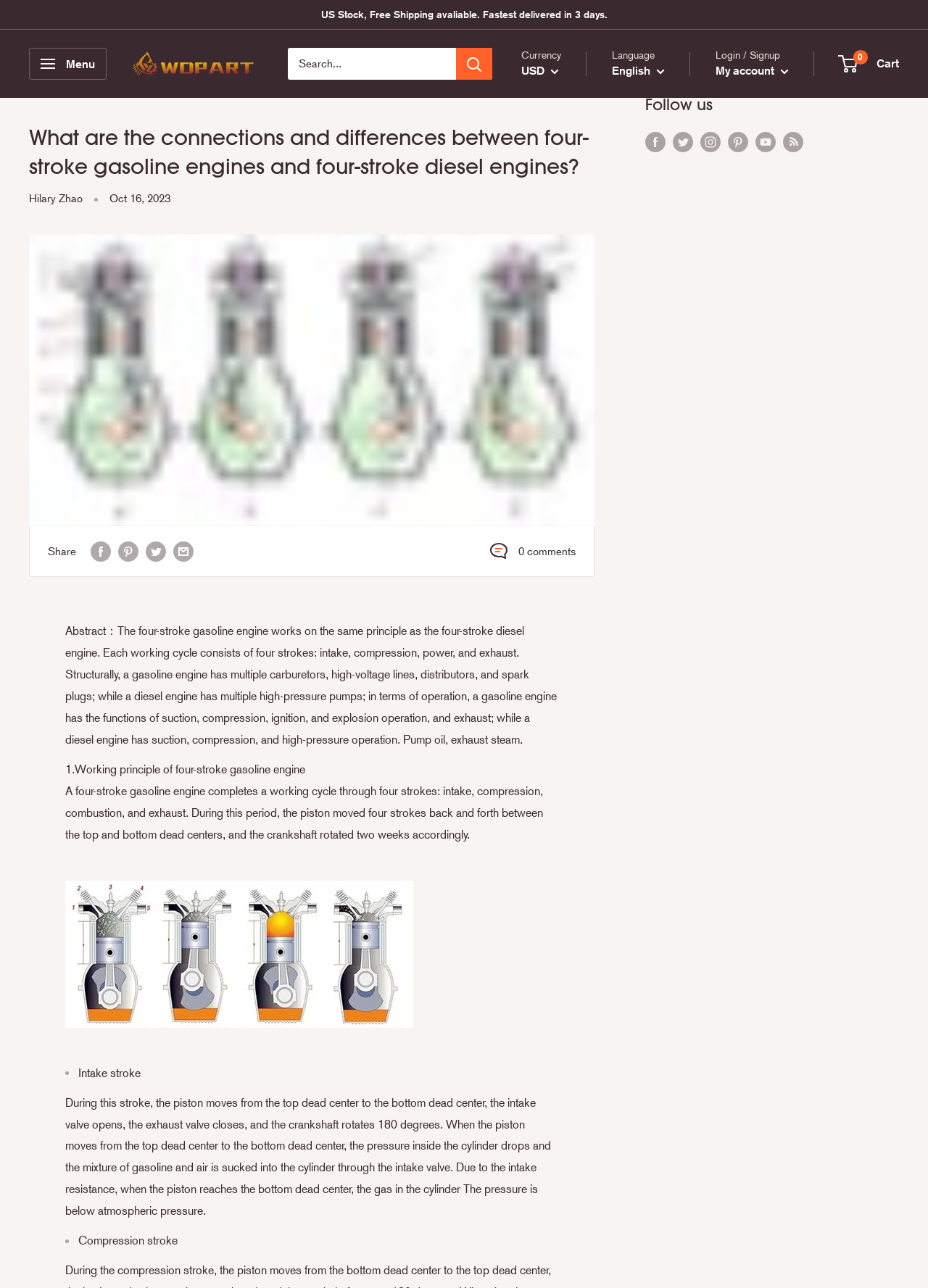What is the purpose of the 'Follow us' section?
By examining the image, provide a one-word or phrase answer.

To follow the website on social media